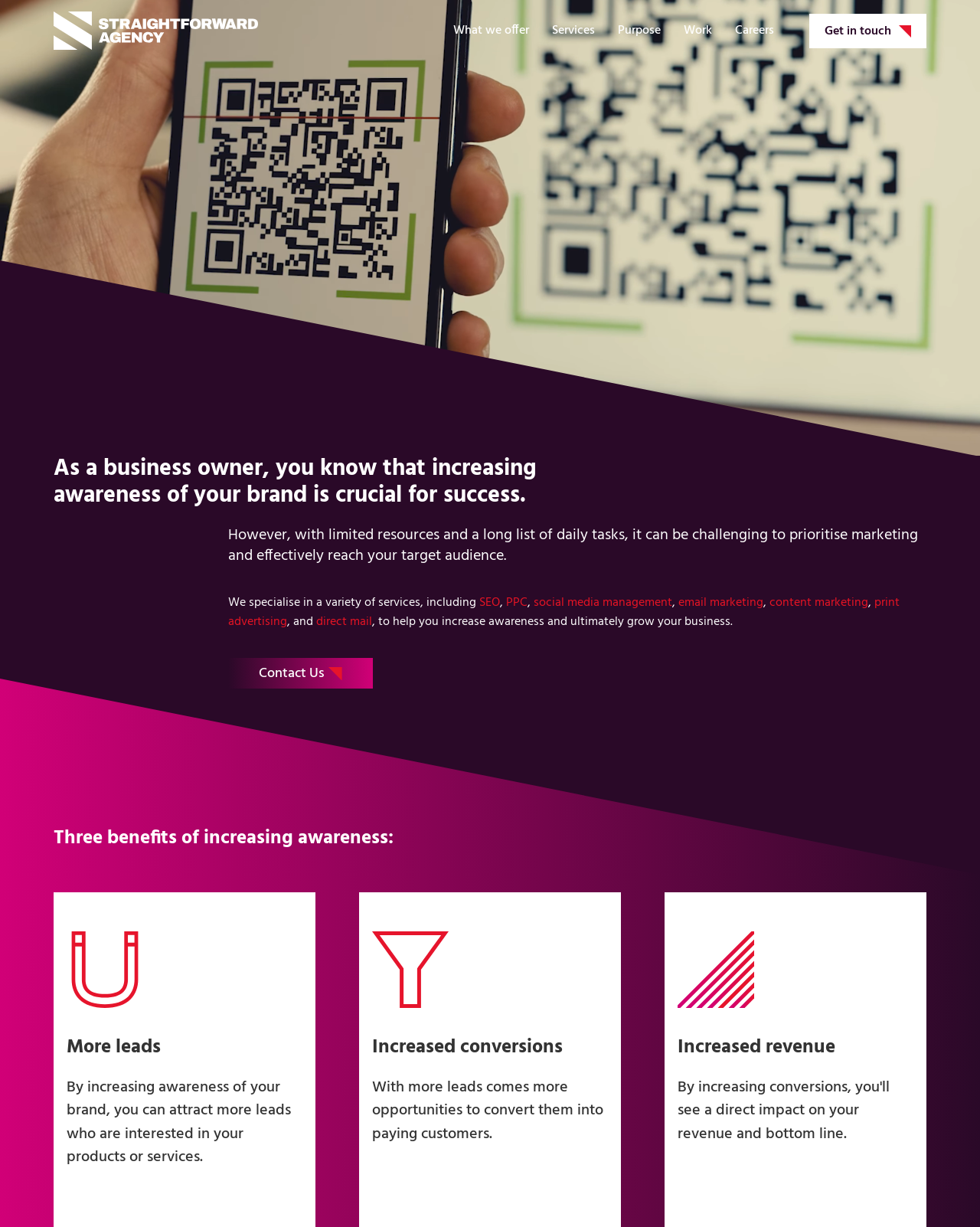Locate the bounding box of the UI element described in the following text: "social media management".

[0.545, 0.433, 0.686, 0.449]